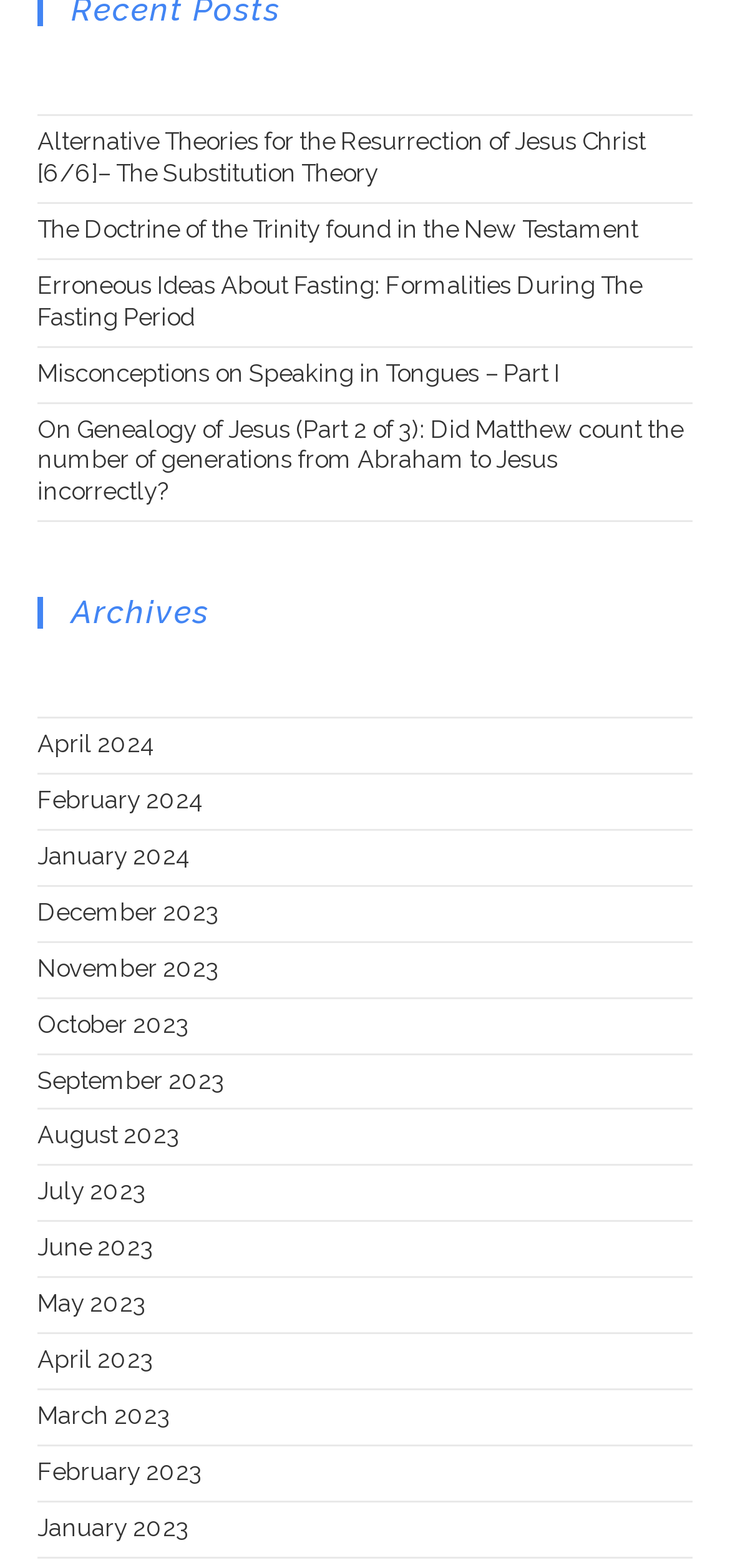What is the format of the links on the webpage?
Answer the question with as much detail as possible.

The links on the webpage have titles that appear to be article titles, with descriptive phrases and sometimes numbers in brackets, suggesting that they are links to individual articles or blog posts.